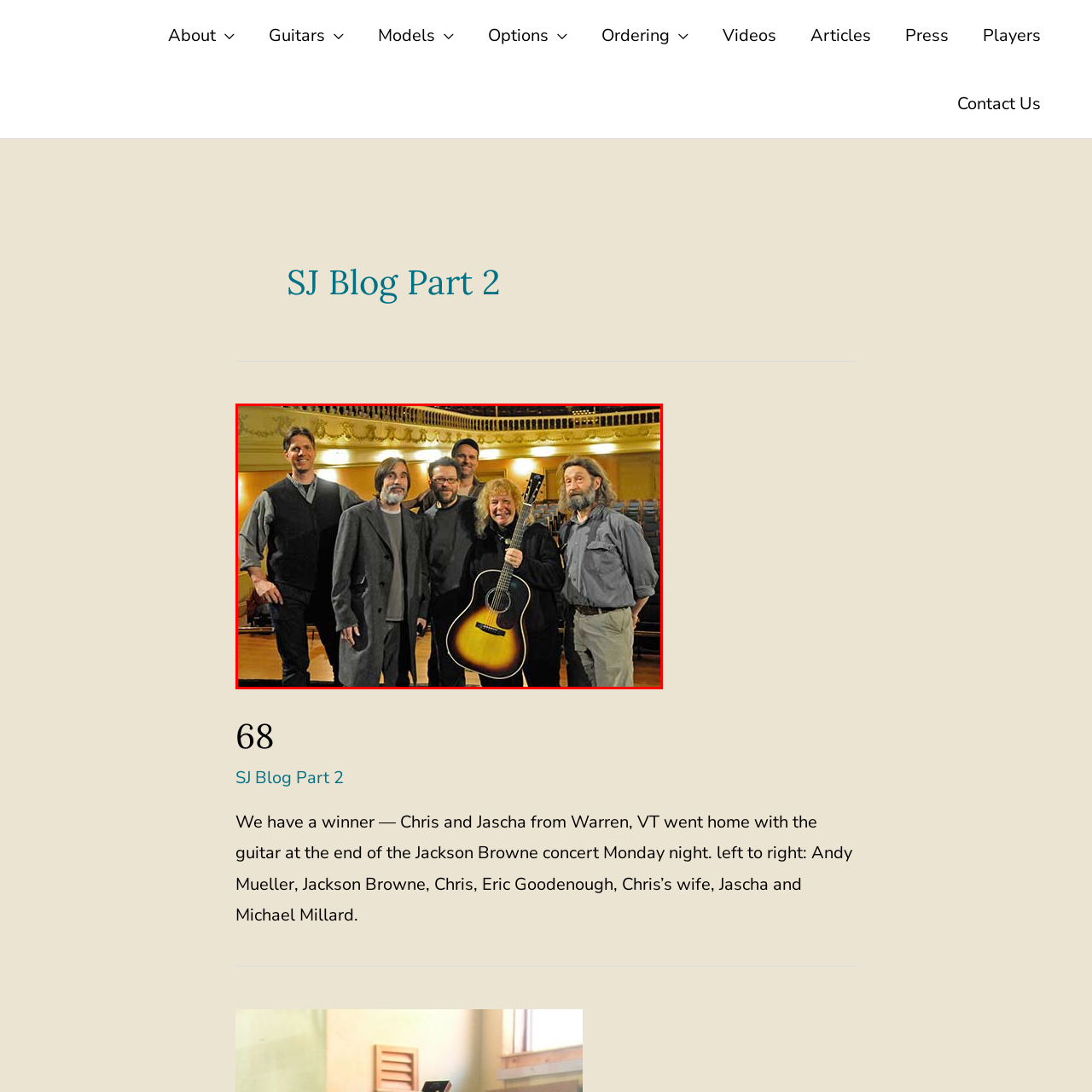Inspect the part framed by the grey rectangle, What is the occasion being celebrated? 
Reply with a single word or phrase.

winning a guitar